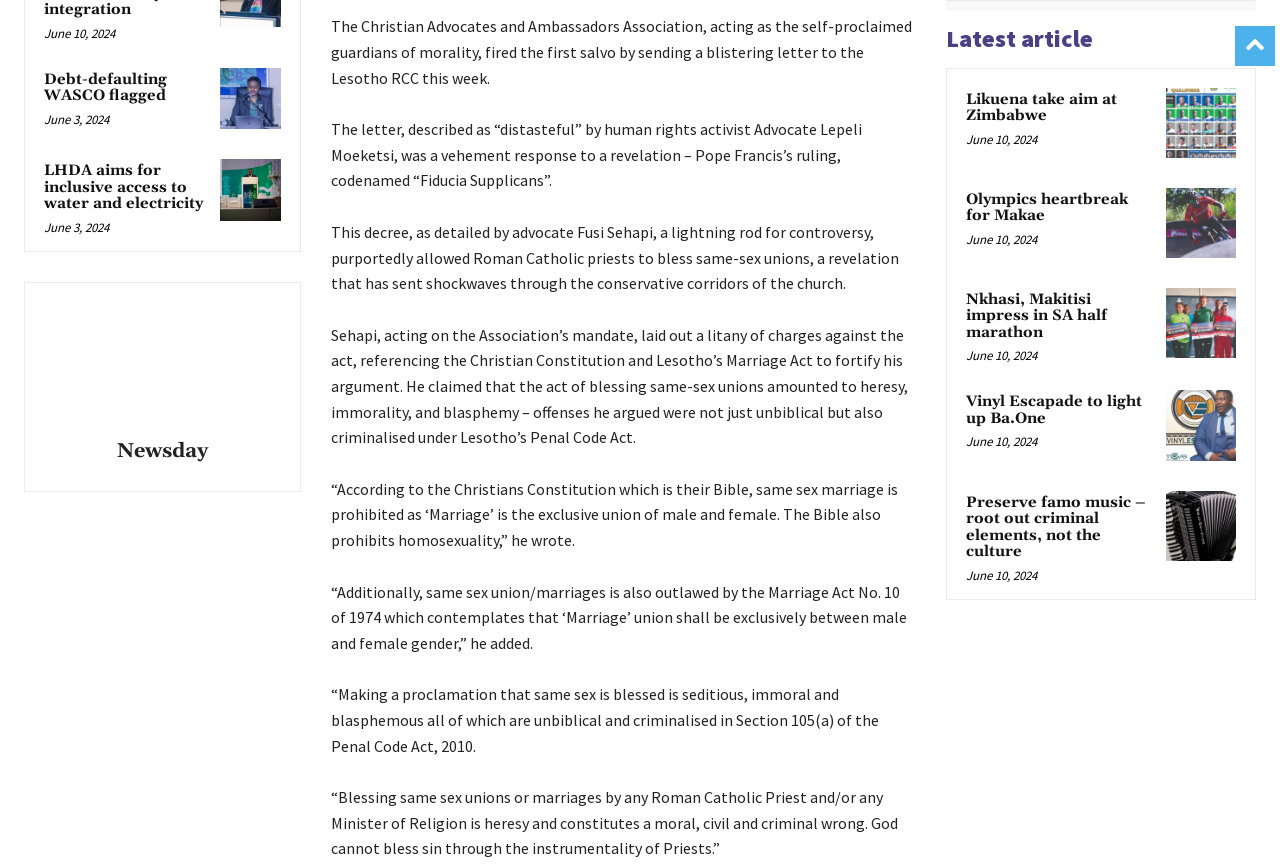What is the name of the publication?
Could you answer the question with a detailed and thorough explanation?

I found the name of the publication by looking at the image and link with the text 'Newsday', which appears to be the logo and name of the publication.